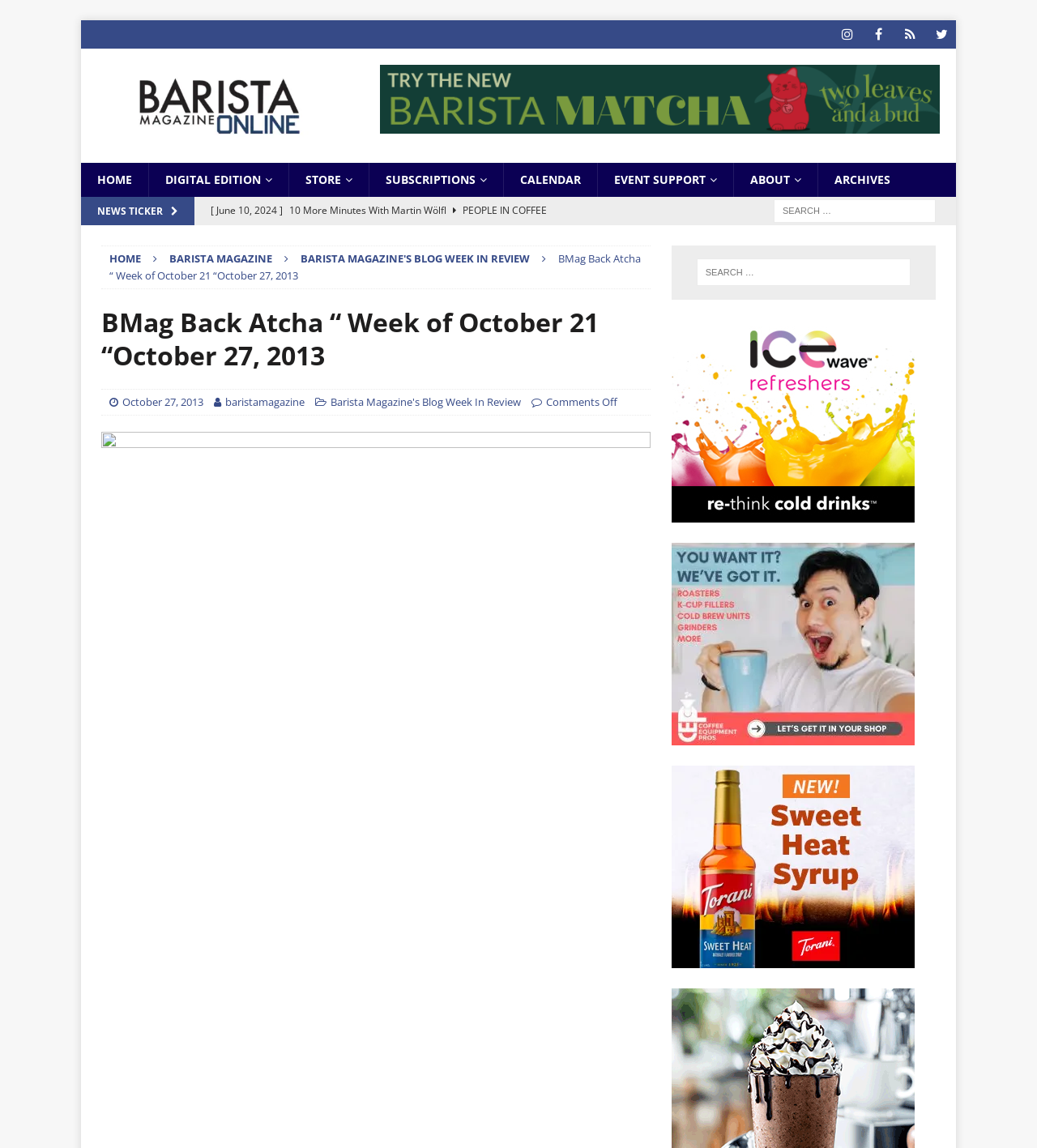Determine the bounding box coordinates of the UI element that matches the following description: "Event Support". The coordinates should be four float numbers between 0 and 1 in the format [left, top, right, bottom].

[0.576, 0.142, 0.707, 0.172]